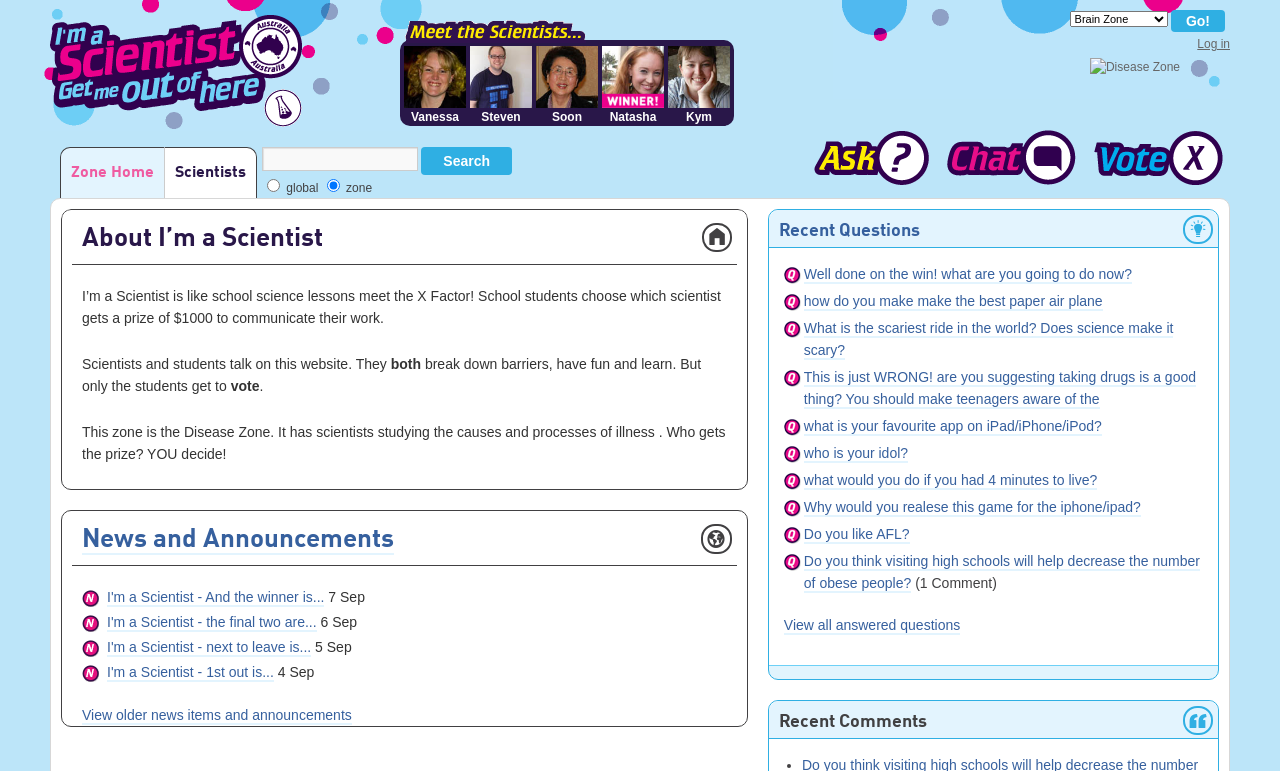Based on the image, provide a detailed response to the question:
What is the purpose of the 'Search' button?

The 'Search' button is located next to a textbox, which implies that users can input keywords to search for specific scientists. The presence of the 'Search' button and the textbox suggests that the purpose of the button is to facilitate searching for scientists.